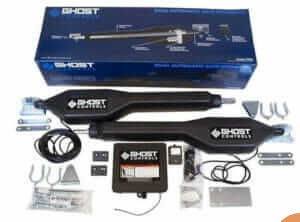Is the kit suitable for home owners?
Identify the answer in the screenshot and reply with a single word or phrase.

Yes